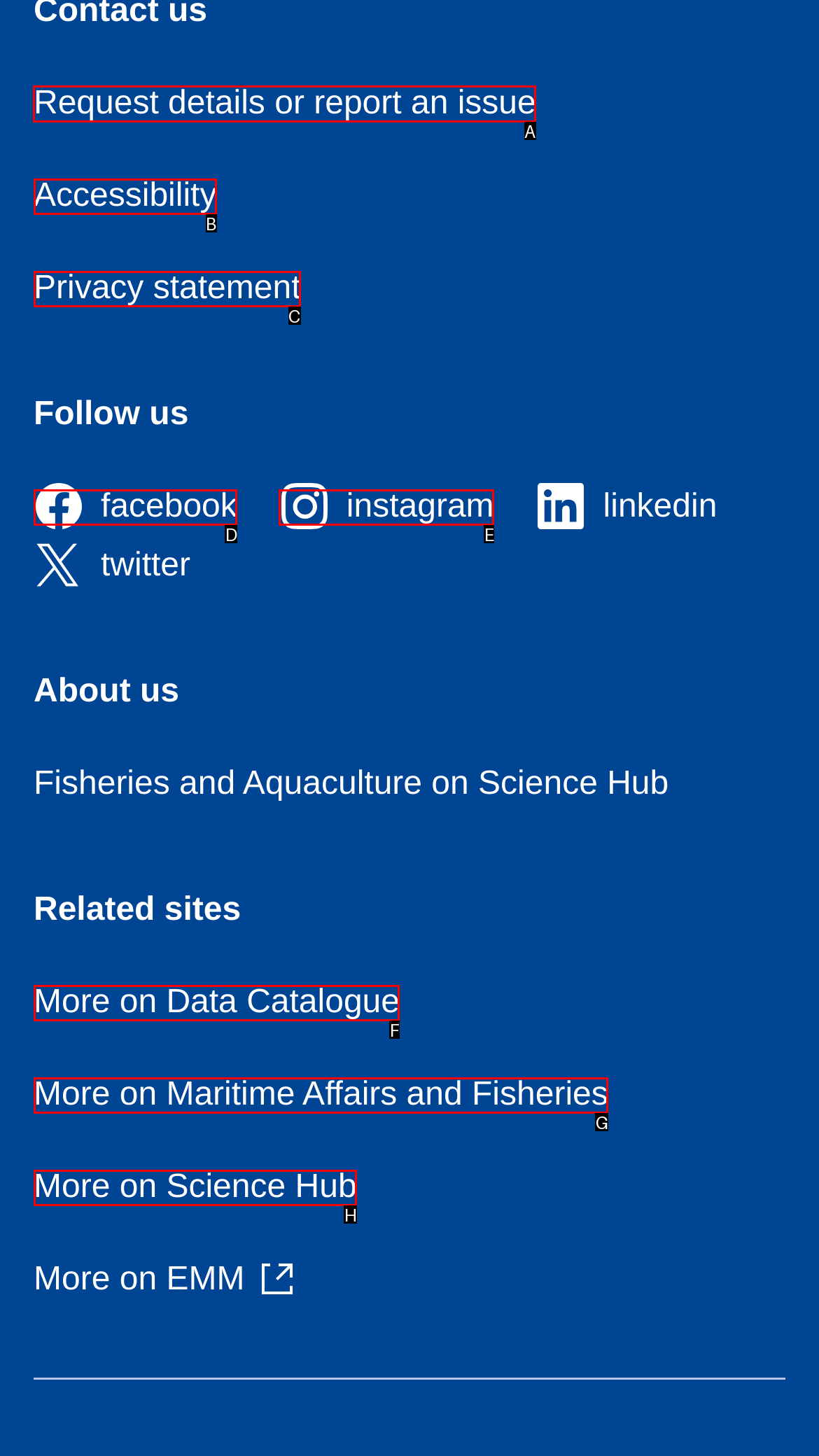Specify which HTML element I should click to complete this instruction: Request details or report an issue Answer with the letter of the relevant option.

A